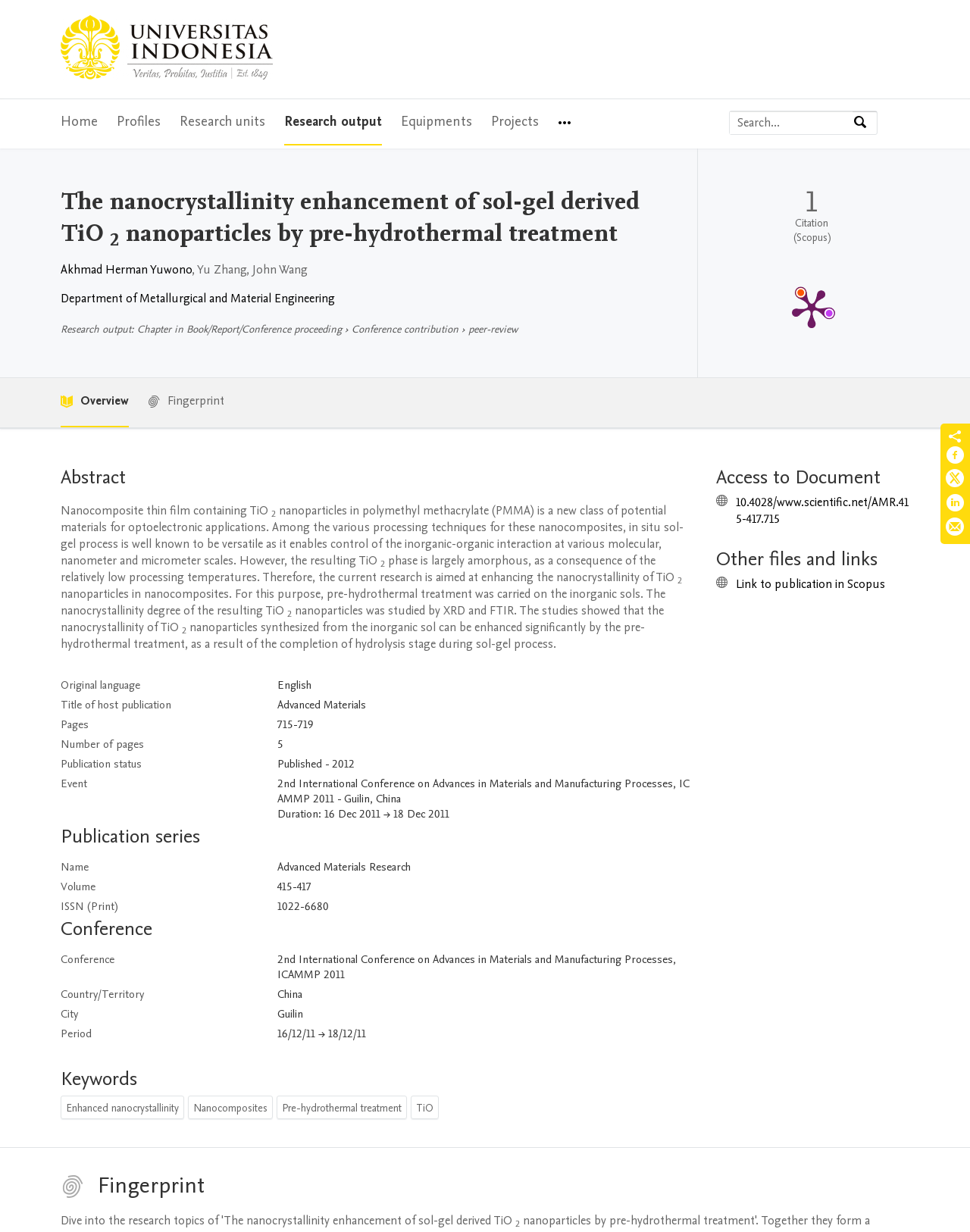Provide a comprehensive description of the webpage.

The webpage is about a research publication titled "The nanocrystallinity enhancement of sol-gel derived TiO2 nanoparticles by pre-hydrothermal treatment" from Universitas Indonesia. 

At the top of the page, there is a navigation menu with several options, including "Home", "Profiles", "Research units", "Research output", "Equipments", "Projects", and "More navigation options". 

Below the navigation menu, there is a search bar with a placeholder text "Search by expertise, name or affiliation" and a search button. 

The main content of the page is divided into several sections. The first section displays the title of the publication, the authors' names, and their affiliations. 

The next section is about the publication's metadata, including the research output type, which is a chapter in a book/report/conference proceeding, and the publication metrics, which show one citation from Scopus. 

Following that, there is an abstract section that summarizes the research publication. The abstract discusses the enhancement of nanocrystallinity of TiO2 nanoparticles in nanocomposites using pre-hydrothermal treatment. 

Below the abstract, there is a table that displays additional information about the publication, including the original language, title of the host publication, pages, number of pages, publication status, and event details. 

Finally, there is another table that shows the publication series, including the name, volume, and ISSN (Print) of the publication.